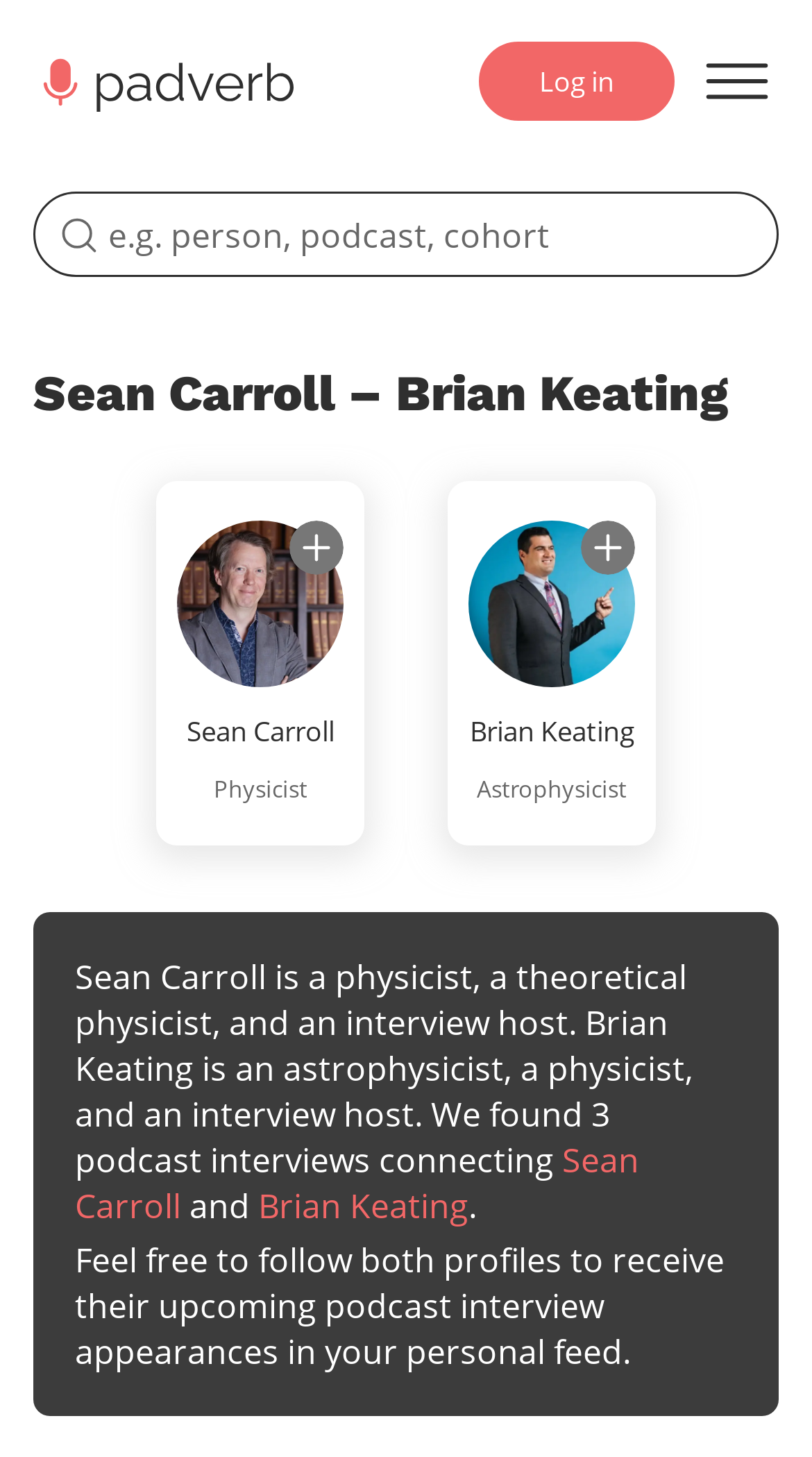Identify the bounding box coordinates of the area that should be clicked in order to complete the given instruction: "Open the menu". The bounding box coordinates should be four float numbers between 0 and 1, i.e., [left, top, right, bottom].

[0.856, 0.034, 0.959, 0.077]